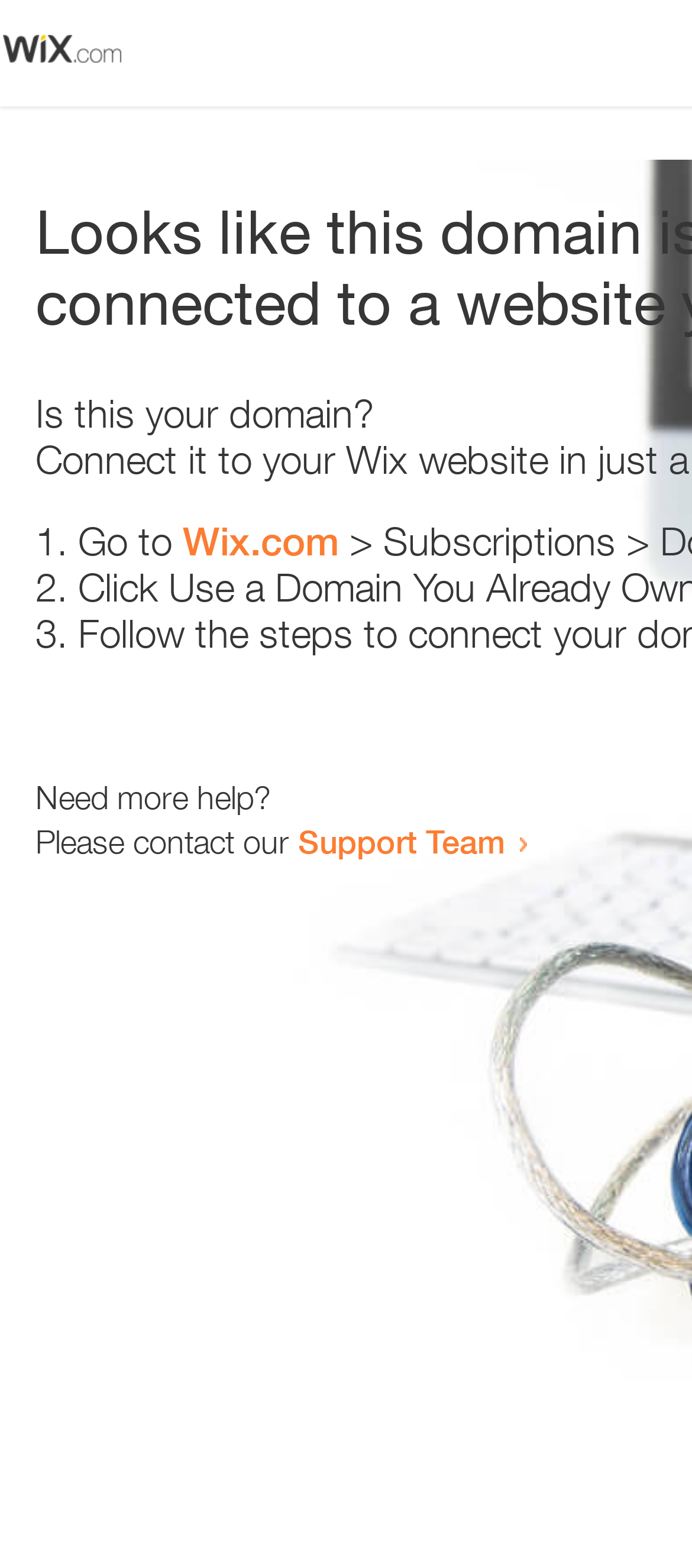Using the information in the image, give a detailed answer to the following question: What is the purpose of the webpage?

The webpage contains a message 'Is this your domain?' and provides steps to resolve the issue which suggests that the purpose of the webpage is to help users resolve an error or issue related to their domain.